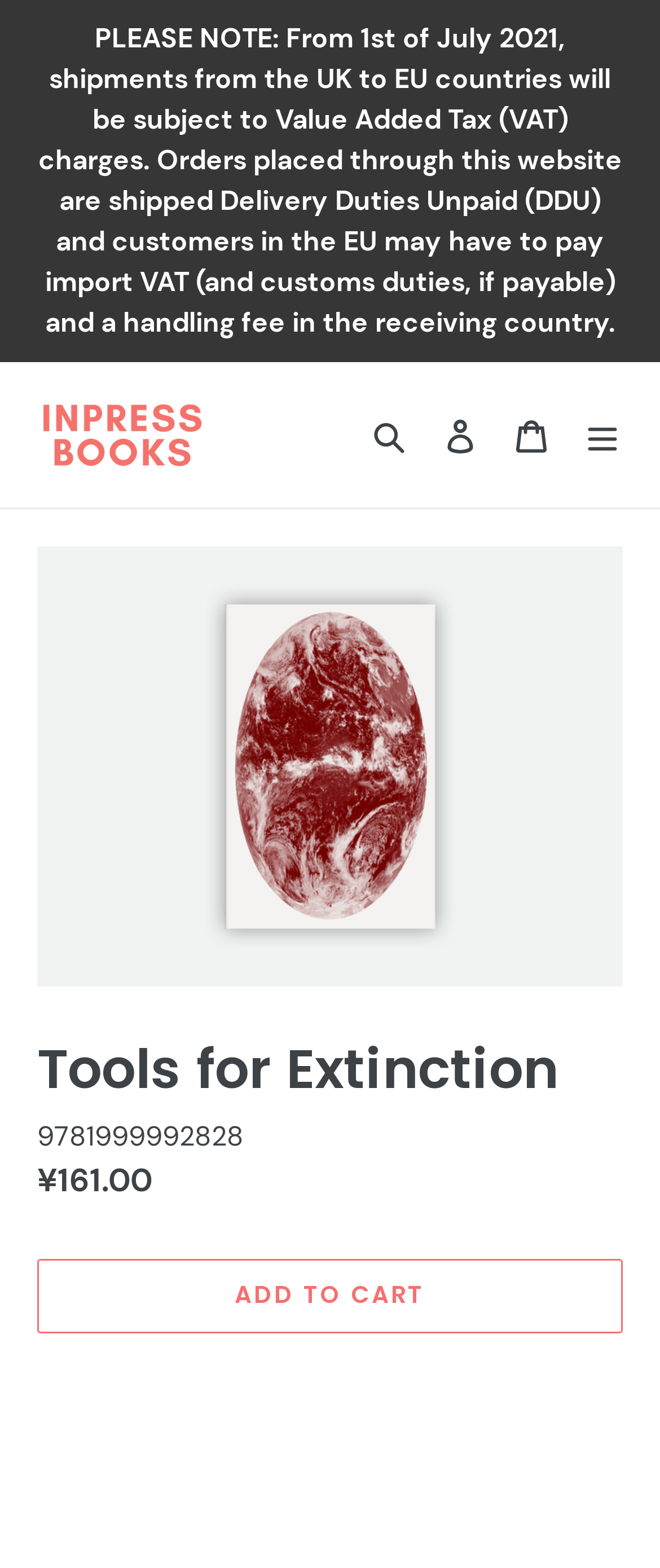Give a concise answer of one word or phrase to the question: 
What is the price of the book?

¥161.00